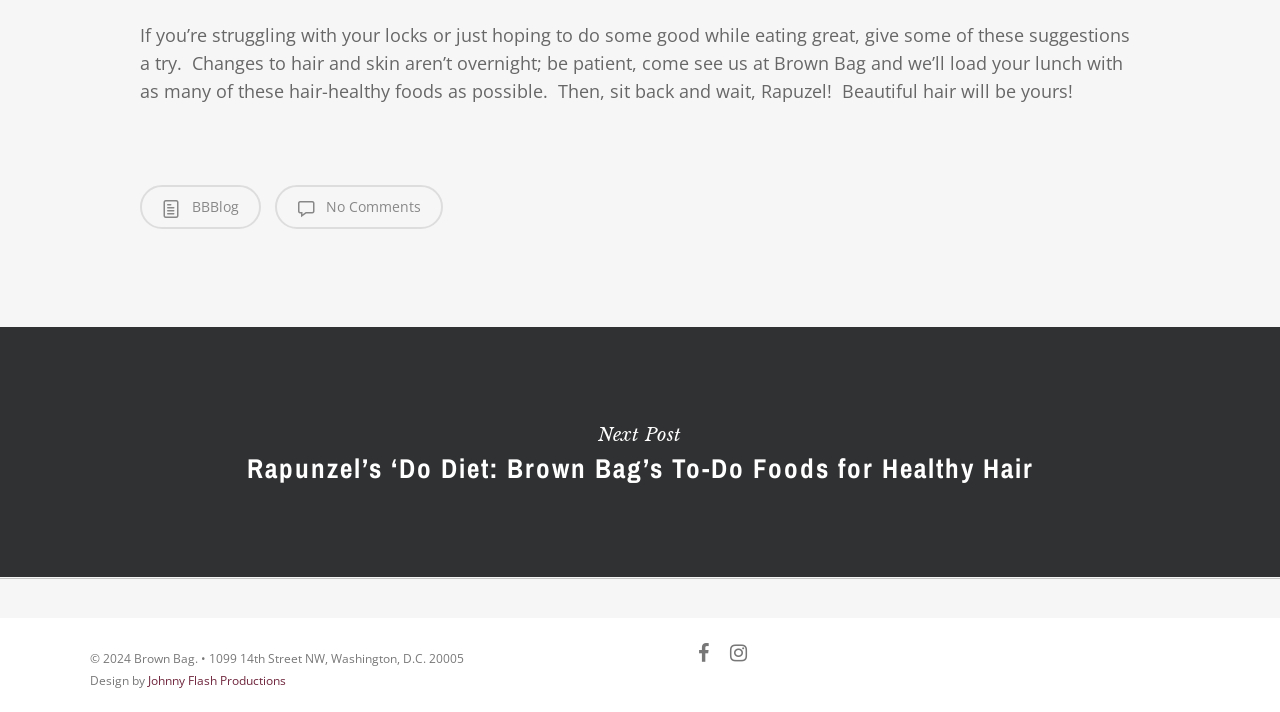Respond with a single word or short phrase to the following question: 
How many social media links are at the bottom of the webpage?

2